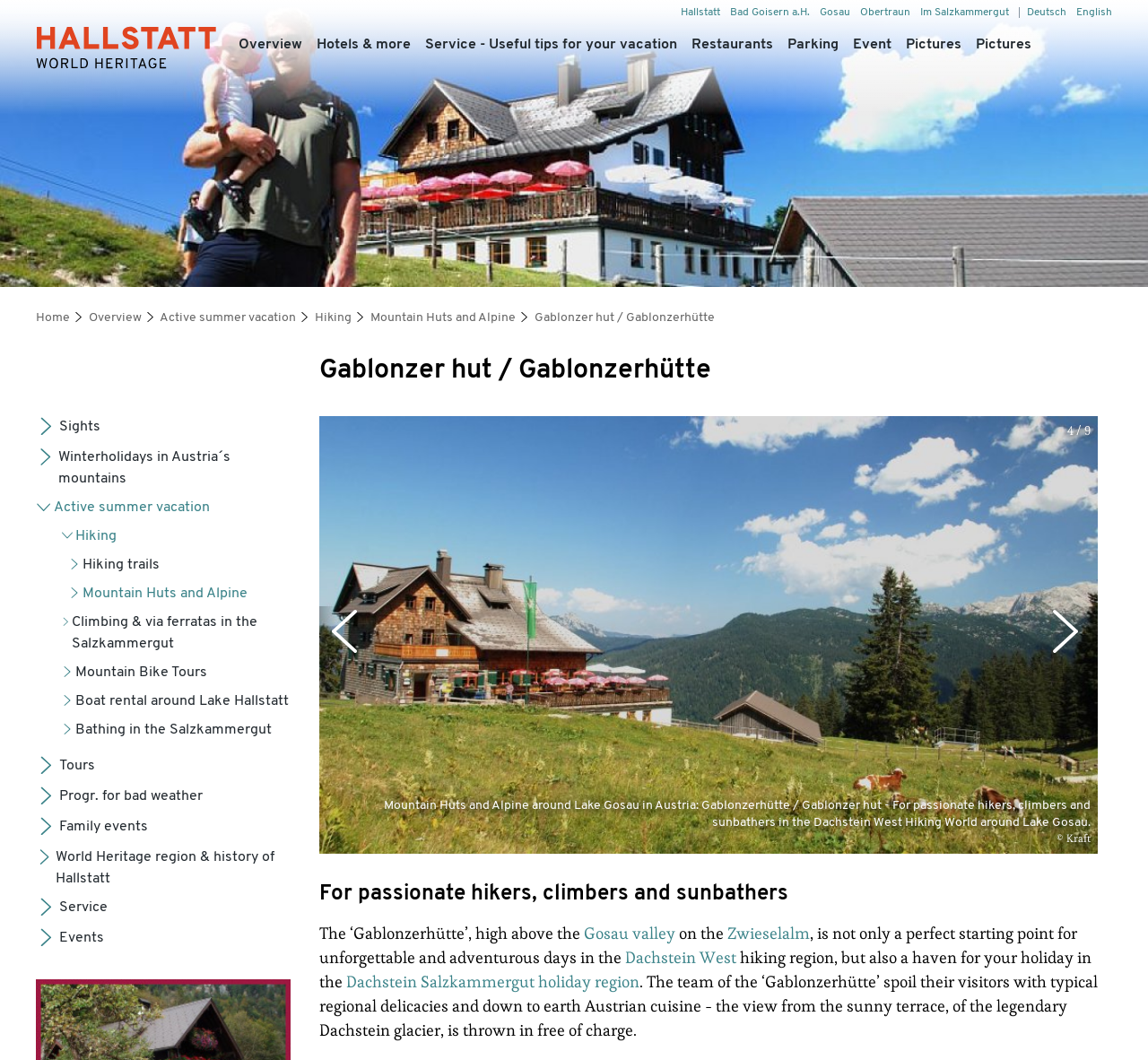Find the bounding box coordinates of the area that needs to be clicked in order to achieve the following instruction: "View the overview of Gablonzerhütte". The coordinates should be specified as four float numbers between 0 and 1, i.e., [left, top, right, bottom].

[0.208, 0.035, 0.263, 0.049]